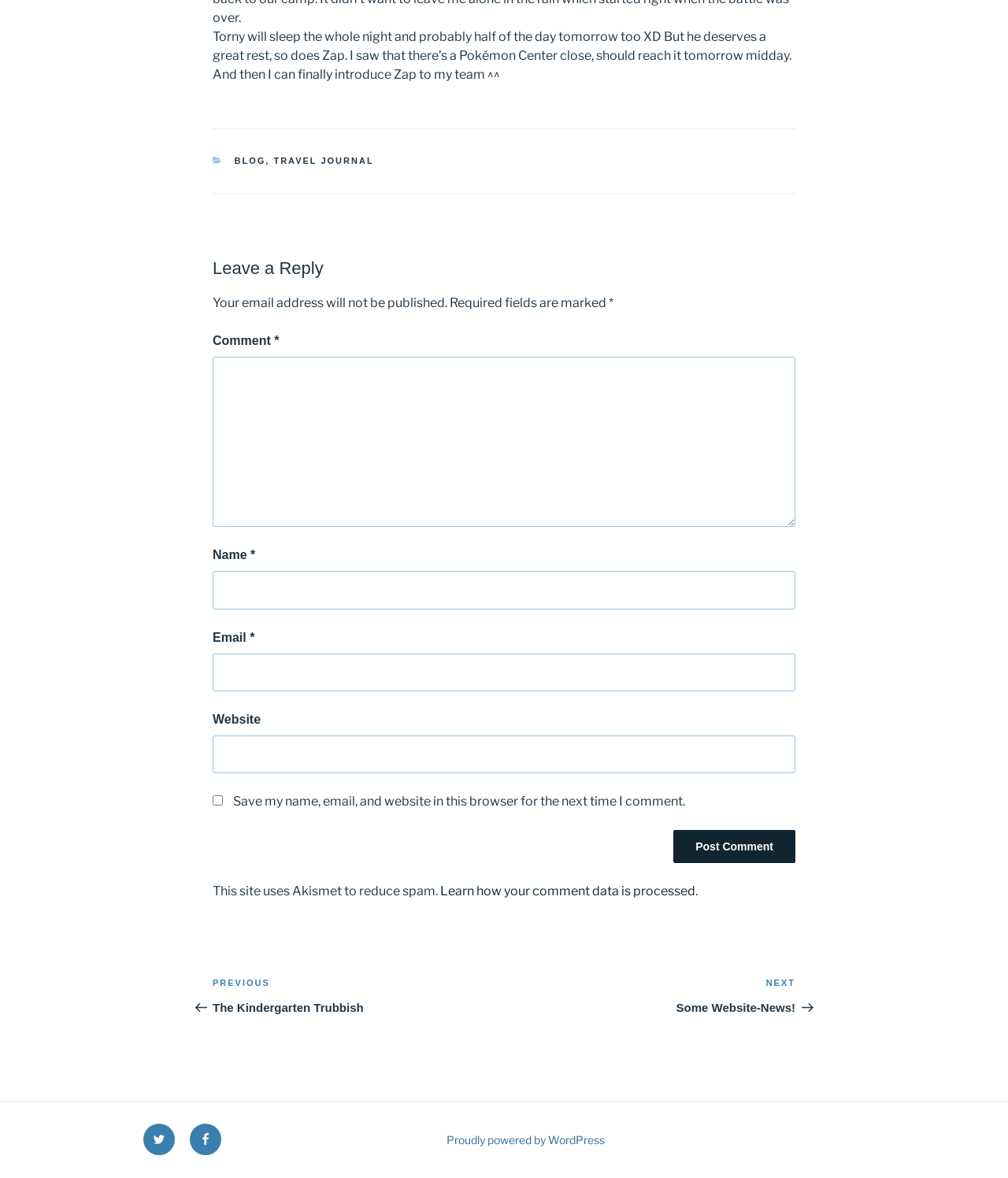What is the purpose of the Akismet tool?
Please provide a comprehensive answer based on the visual information in the image.

The text 'This site uses Akismet to reduce spam.' indicates that the purpose of the Akismet tool is to reduce spam on the website.